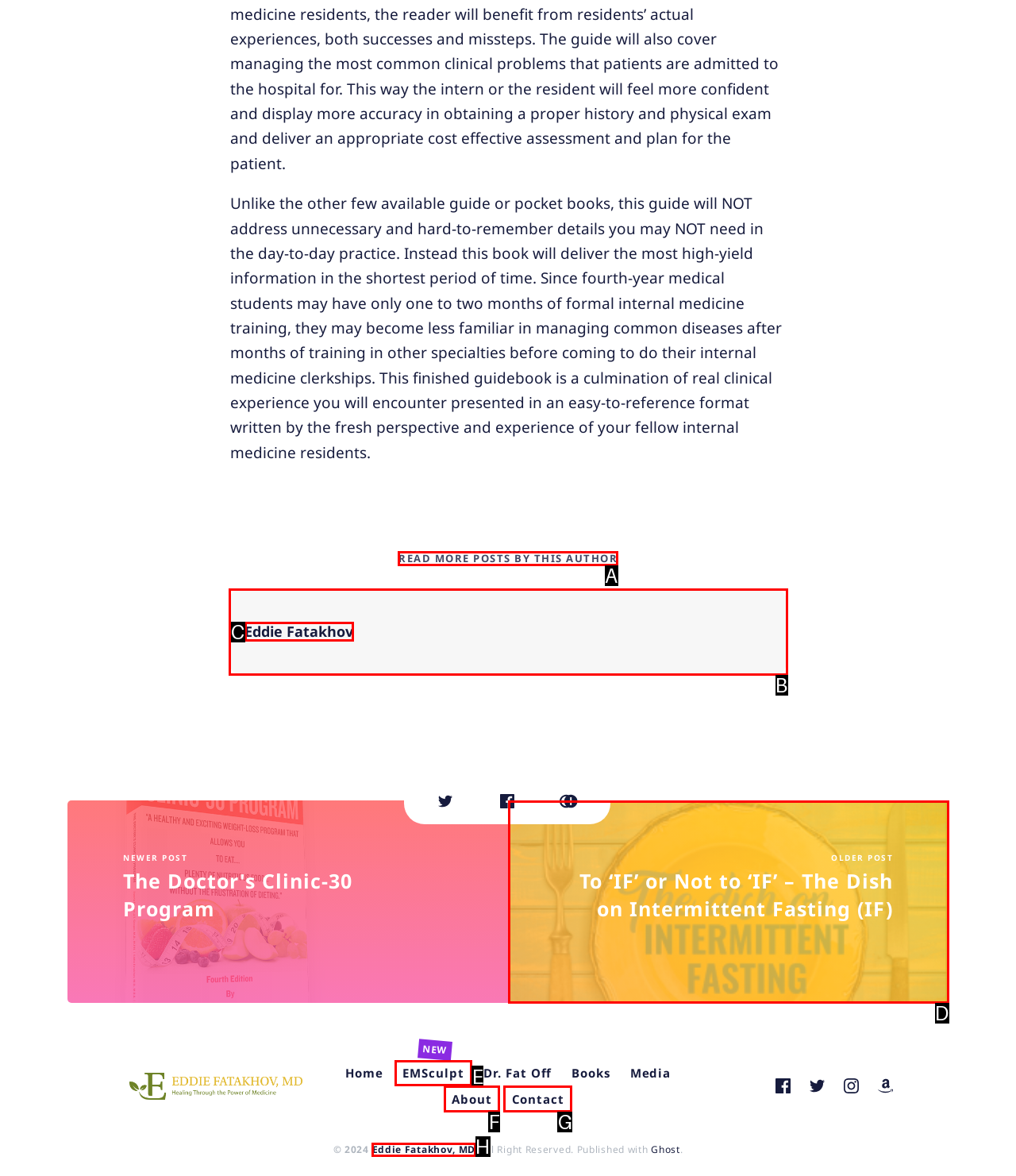Pick the option that should be clicked to perform the following task: Click the link to read more posts by this author
Answer with the letter of the selected option from the available choices.

A